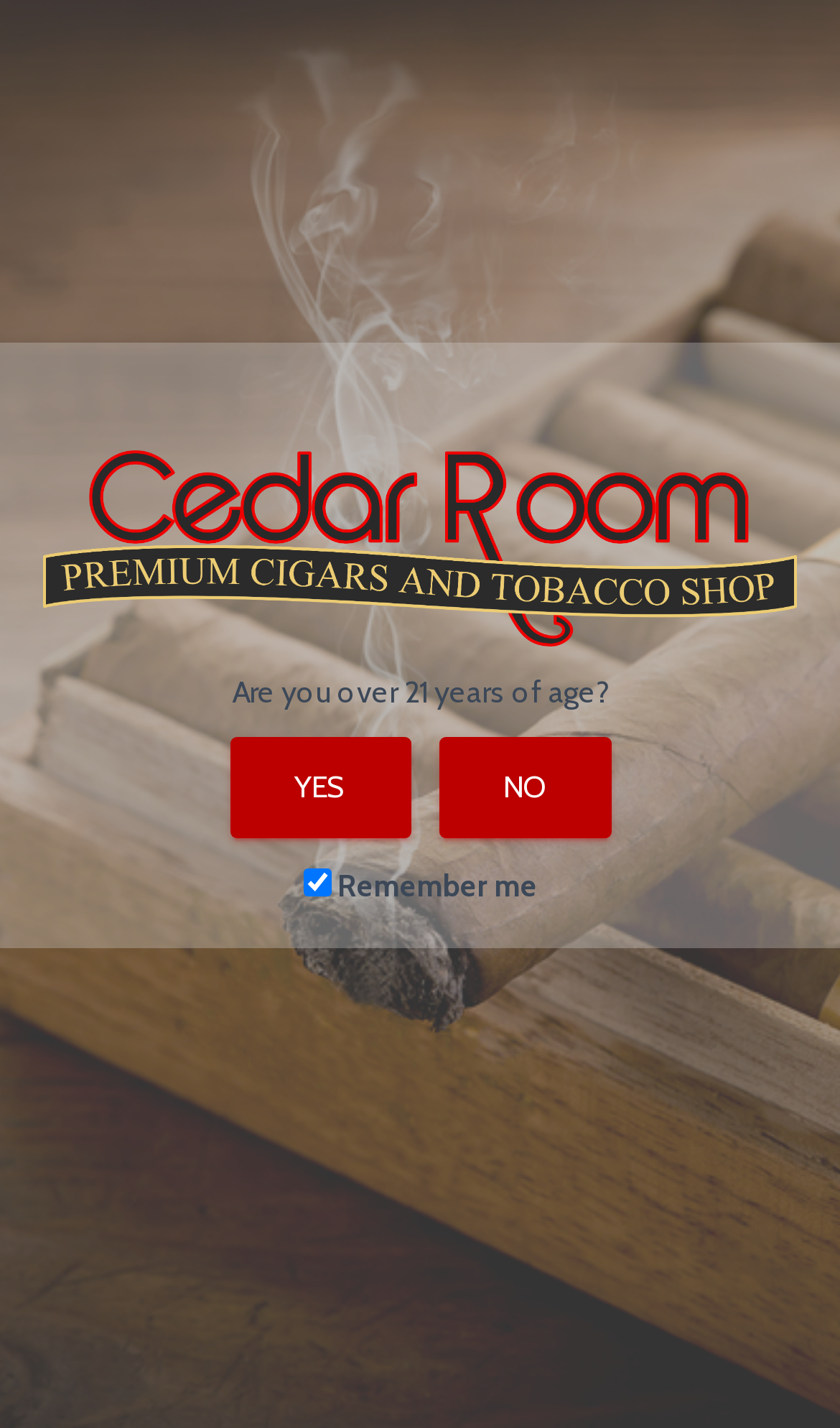Find the bounding box coordinates for the UI element that matches this description: "No".

[0.522, 0.517, 0.727, 0.587]